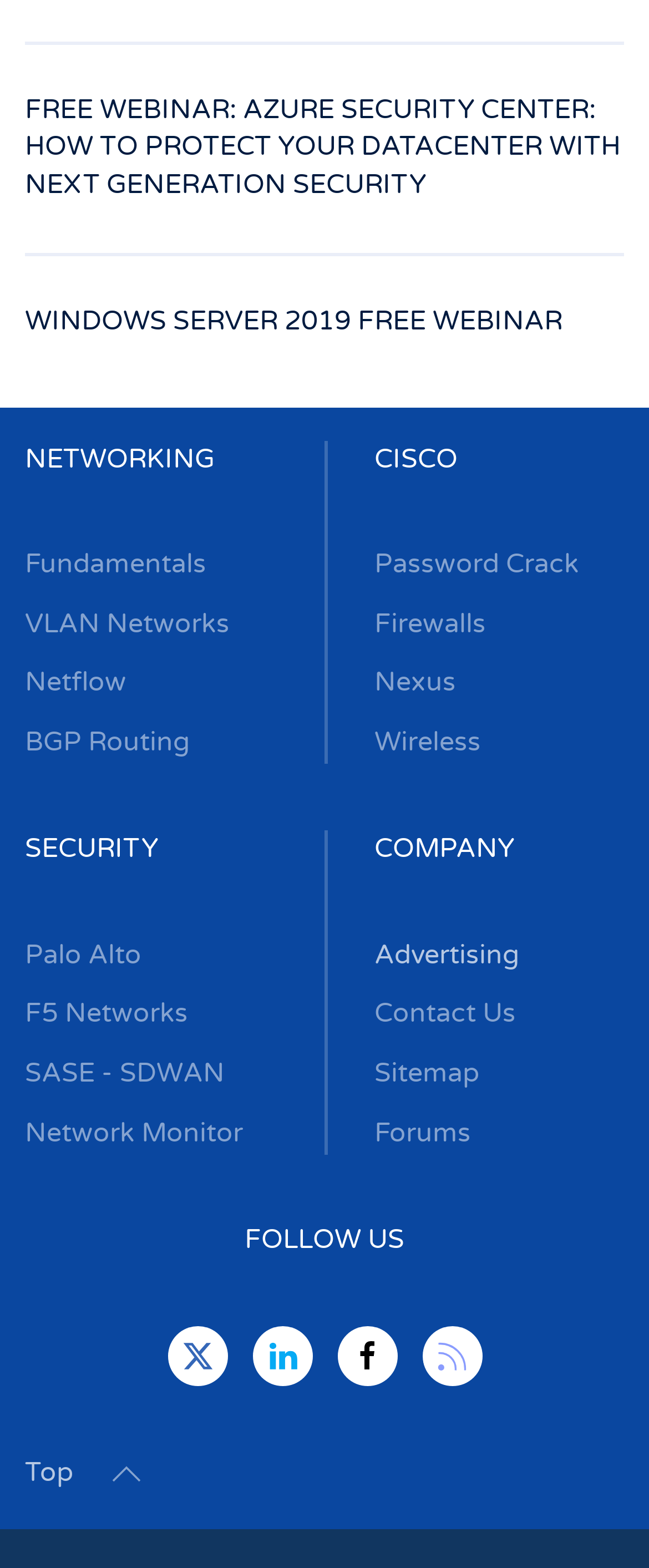Reply to the question with a single word or phrase:
What is the category of 'VLAN Networks'?

Networking